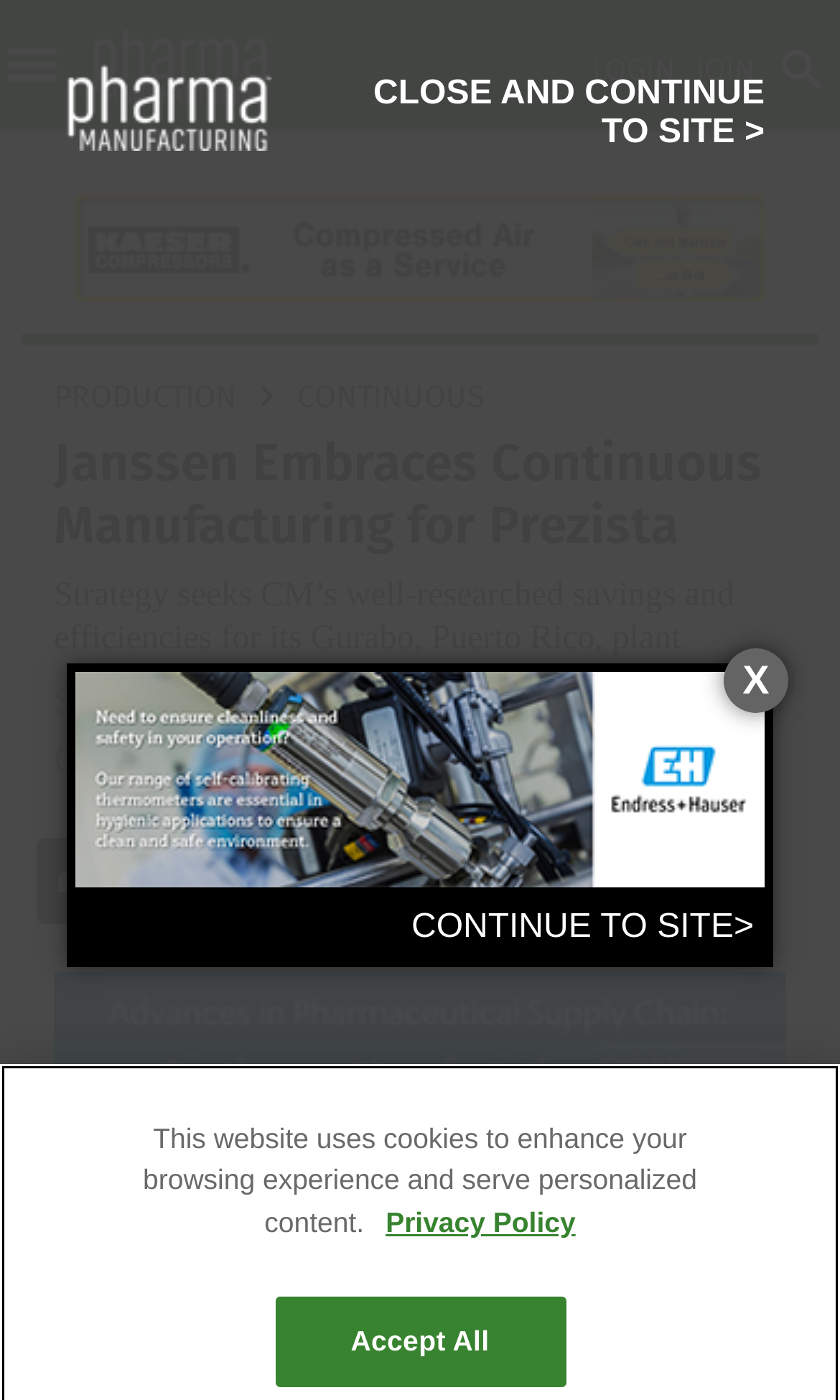Answer with a single word or phrase: 
What is the location of the plant mentioned in the article?

Gurabo, Puerto Rico